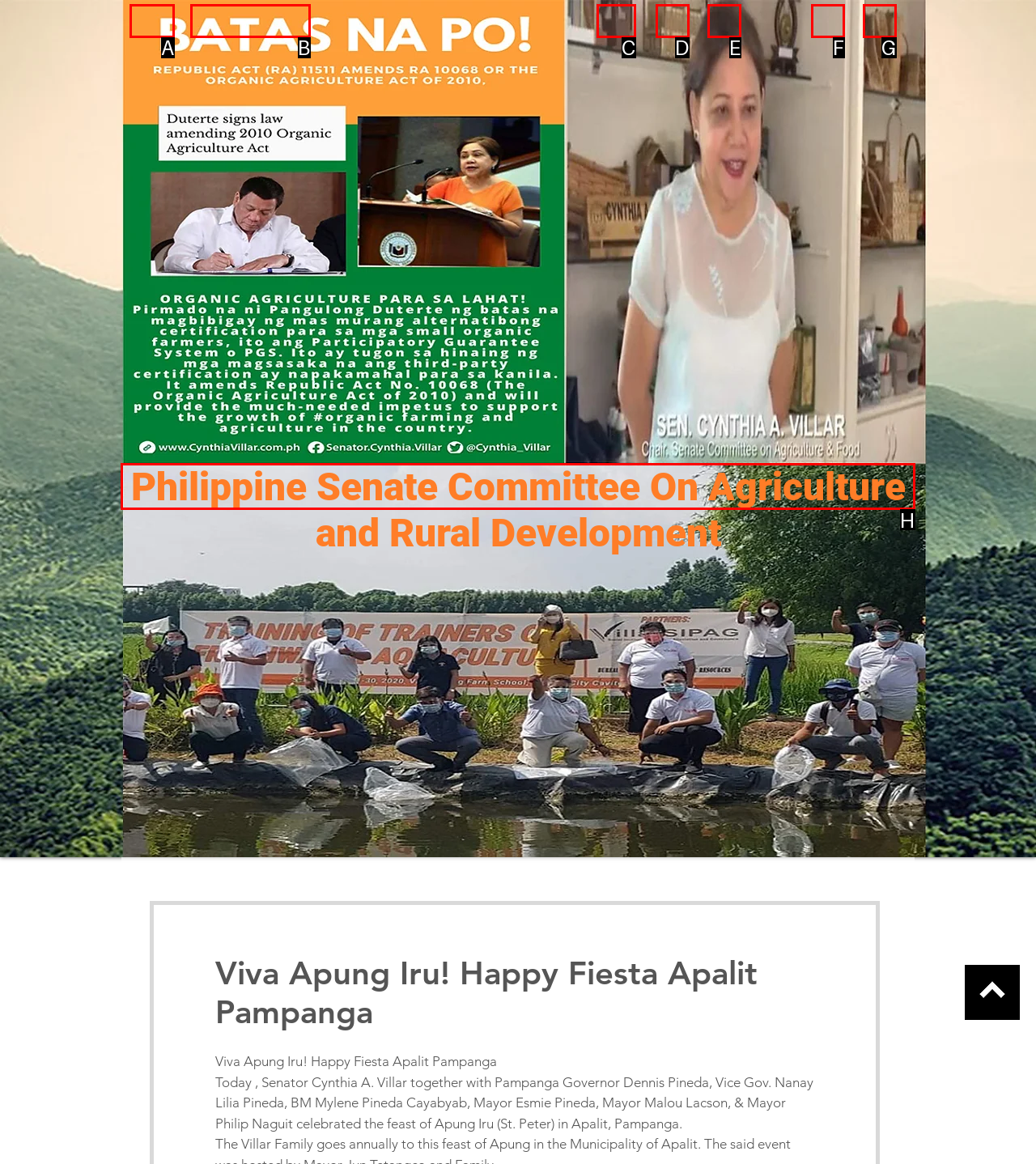Tell me the correct option to click for this task: View the Philippine Senate Committee On Agriculture
Write down the option's letter from the given choices.

H